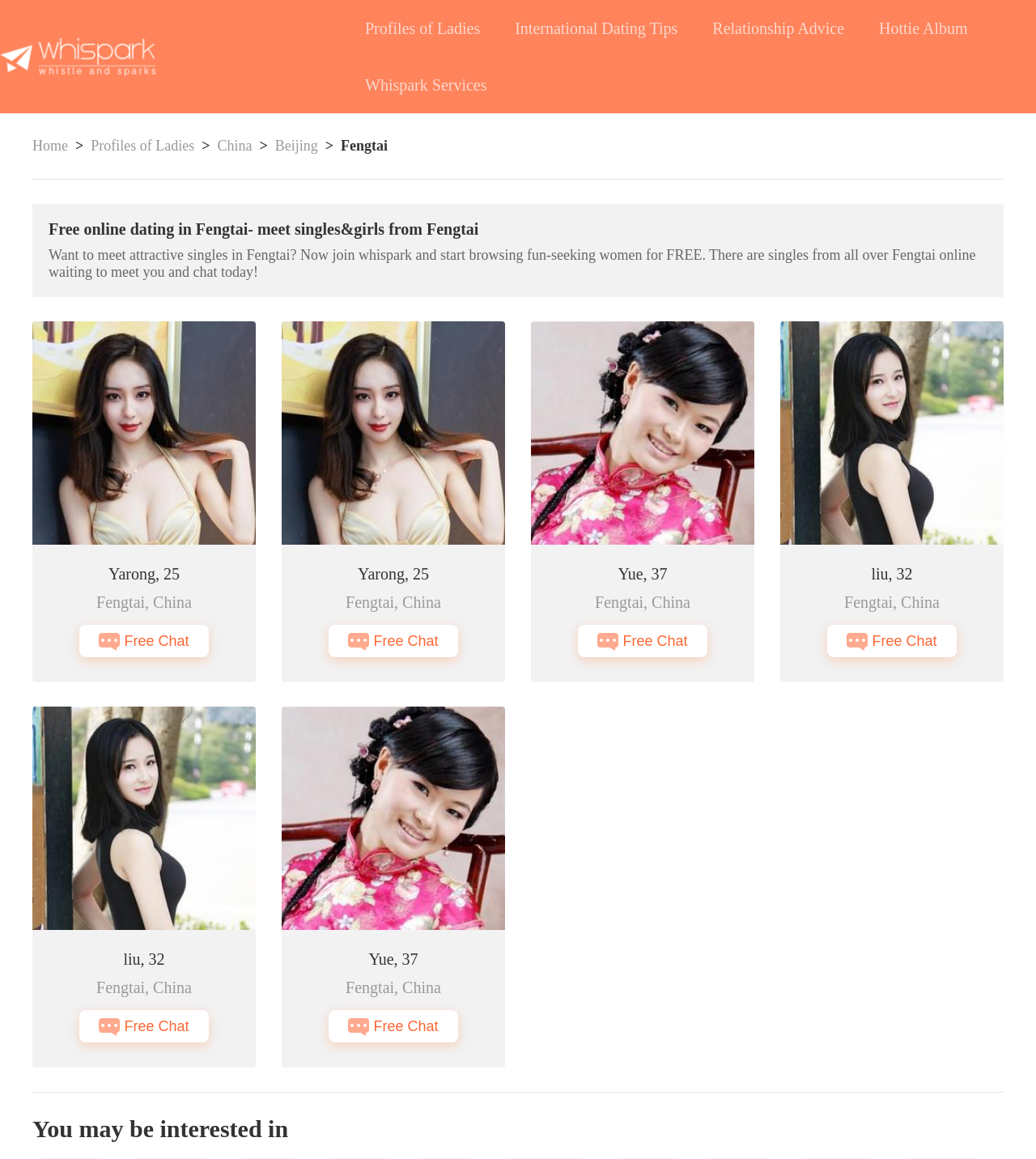Based on the description "parent_node: Profiles of Ladies", find the bounding box of the specified UI element.

[0.0, 0.032, 0.352, 0.066]